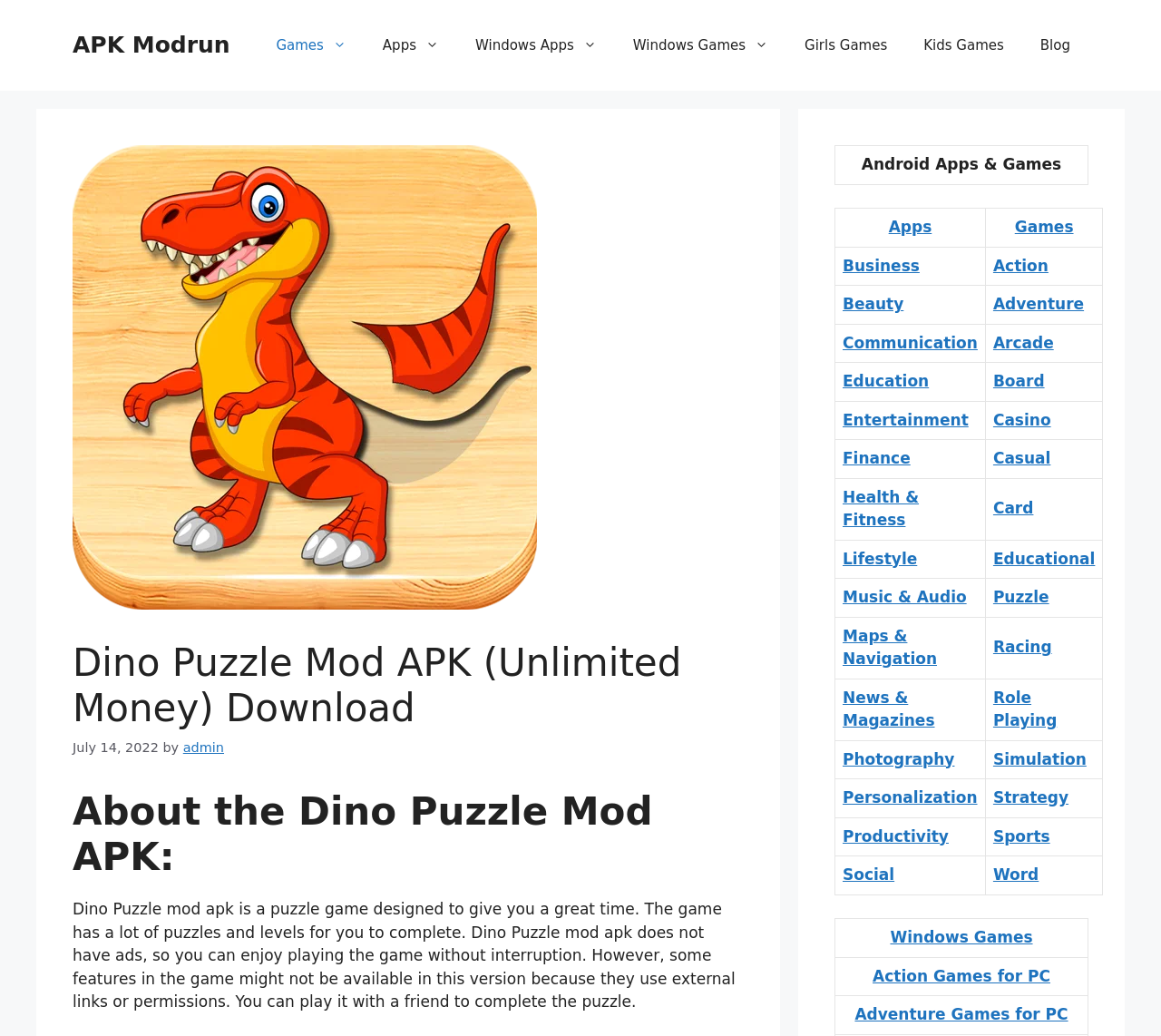Determine the bounding box coordinates of the region that needs to be clicked to achieve the task: "Download Dino Puzzle Mod APK".

[0.062, 0.618, 0.641, 0.706]